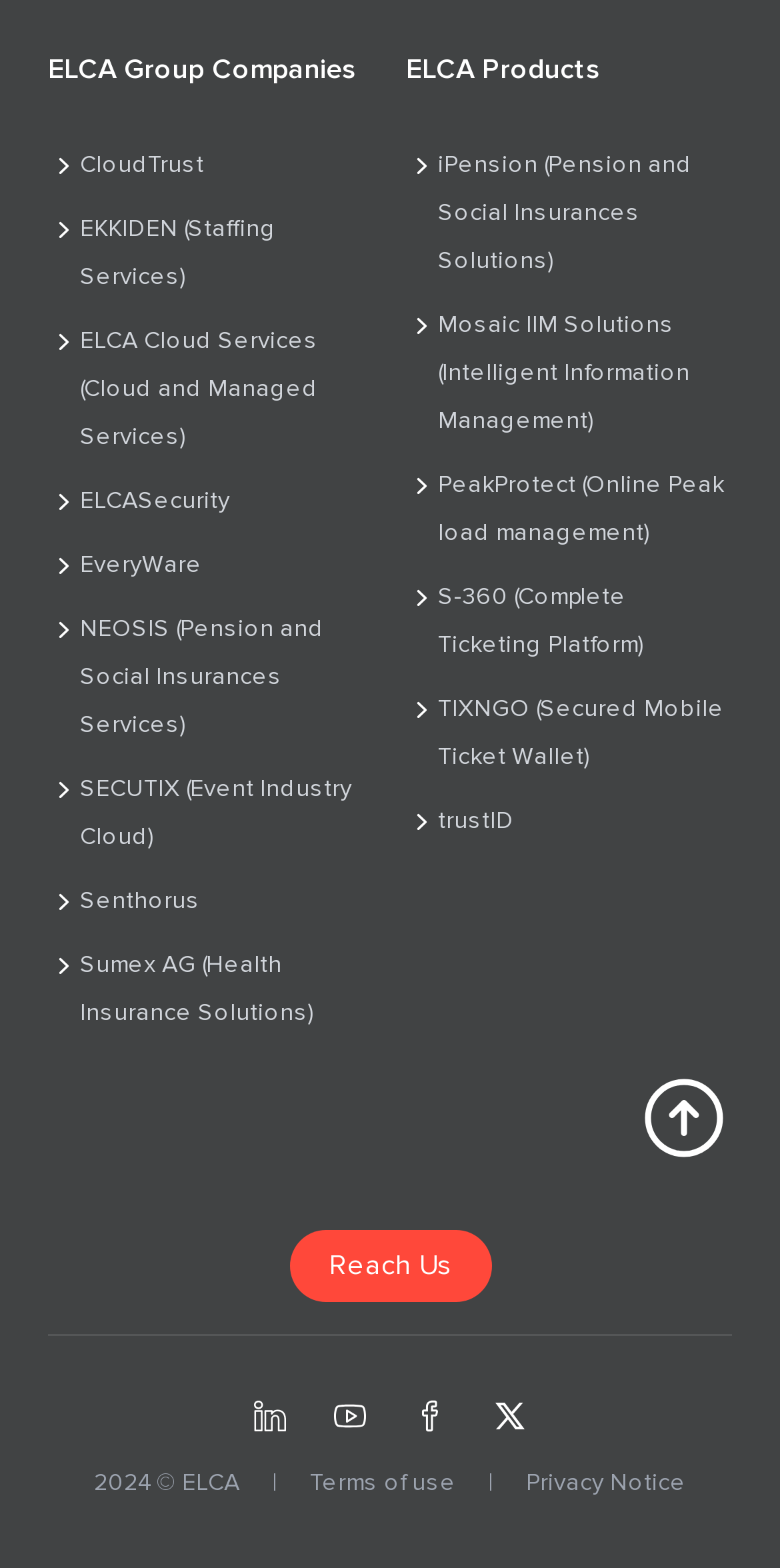Please find the bounding box coordinates of the element that must be clicked to perform the given instruction: "Check out ELCA Products". The coordinates should be four float numbers from 0 to 1, i.e., [left, top, right, bottom].

[0.521, 0.029, 0.938, 0.06]